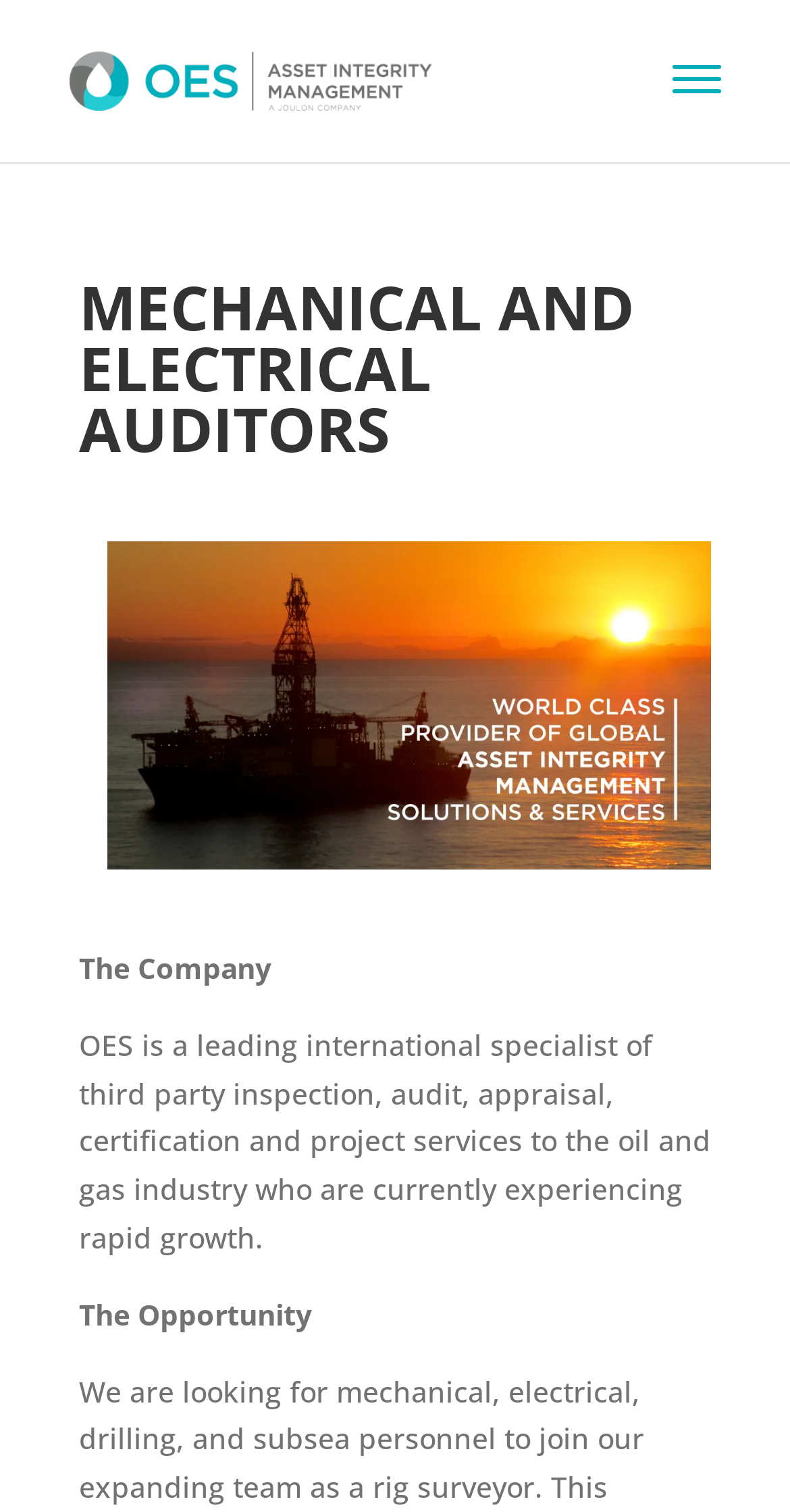What services does the company offer?
Based on the image, answer the question in a detailed manner.

The company offers various services including third party inspection, audit, appraisal, certification, and project services, as mentioned in the static text that describes the company's services.